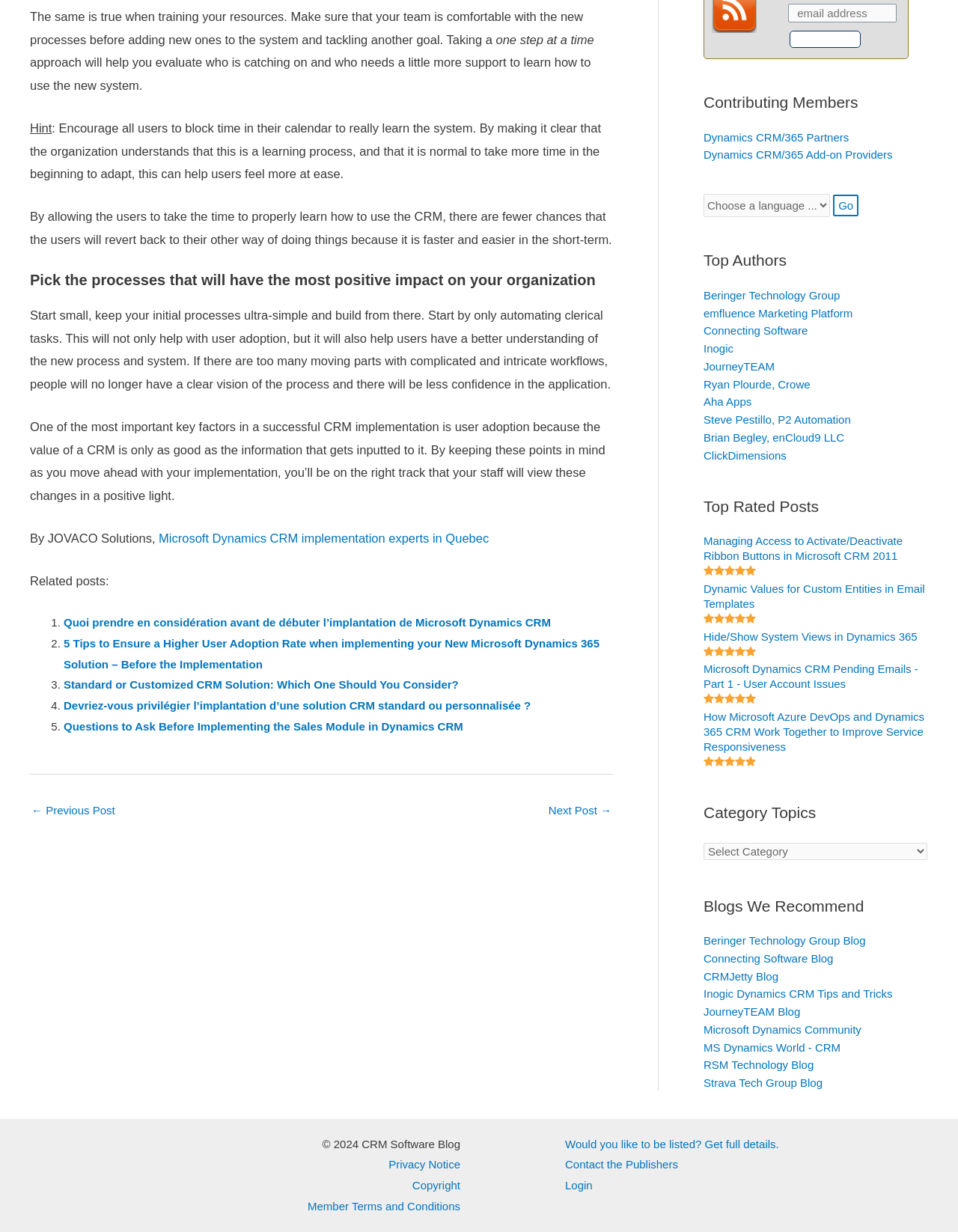Can you find the bounding box coordinates of the area I should click to execute the following instruction: "Search for something"?

[0.734, 0.158, 0.866, 0.176]